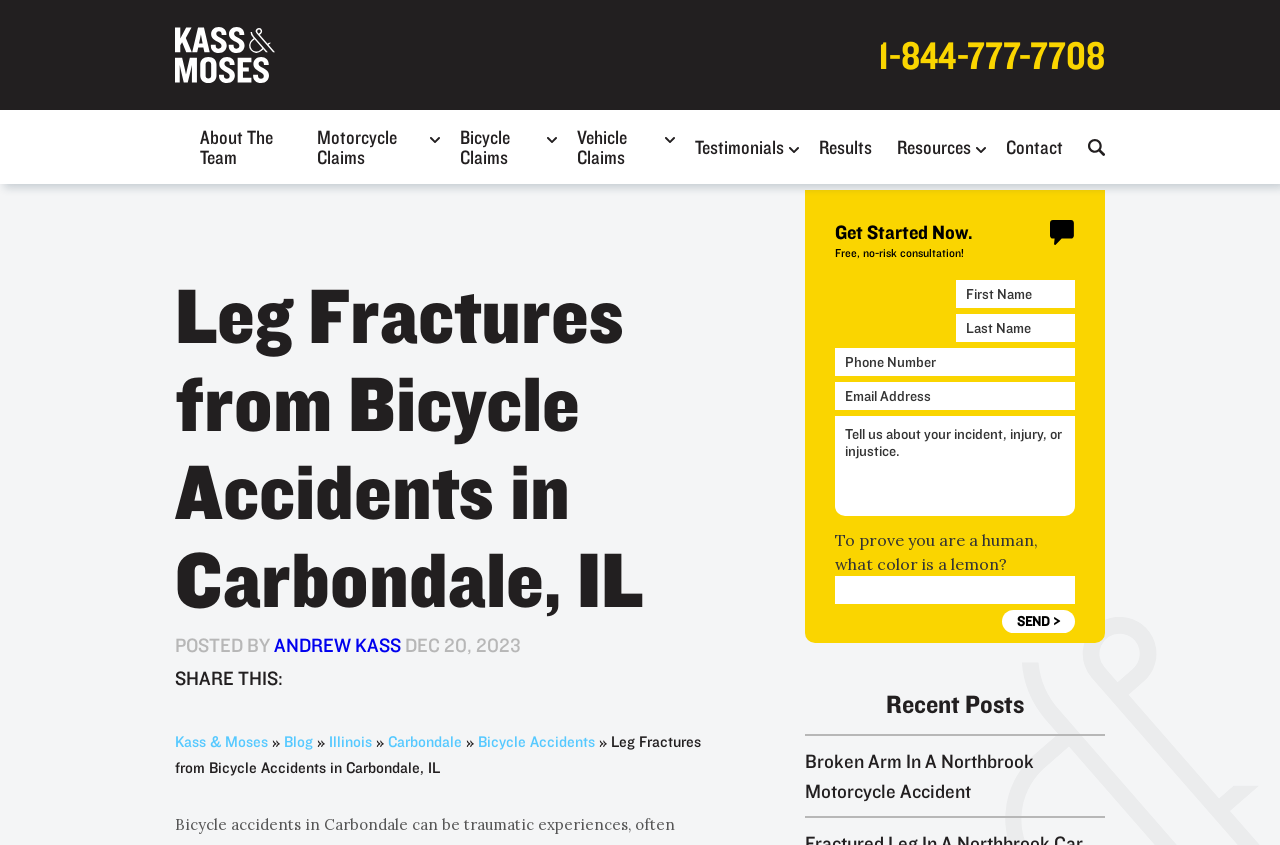Provide the text content of the webpage's main heading.

Leg Fractures from Bicycle Accidents in Carbondale, IL